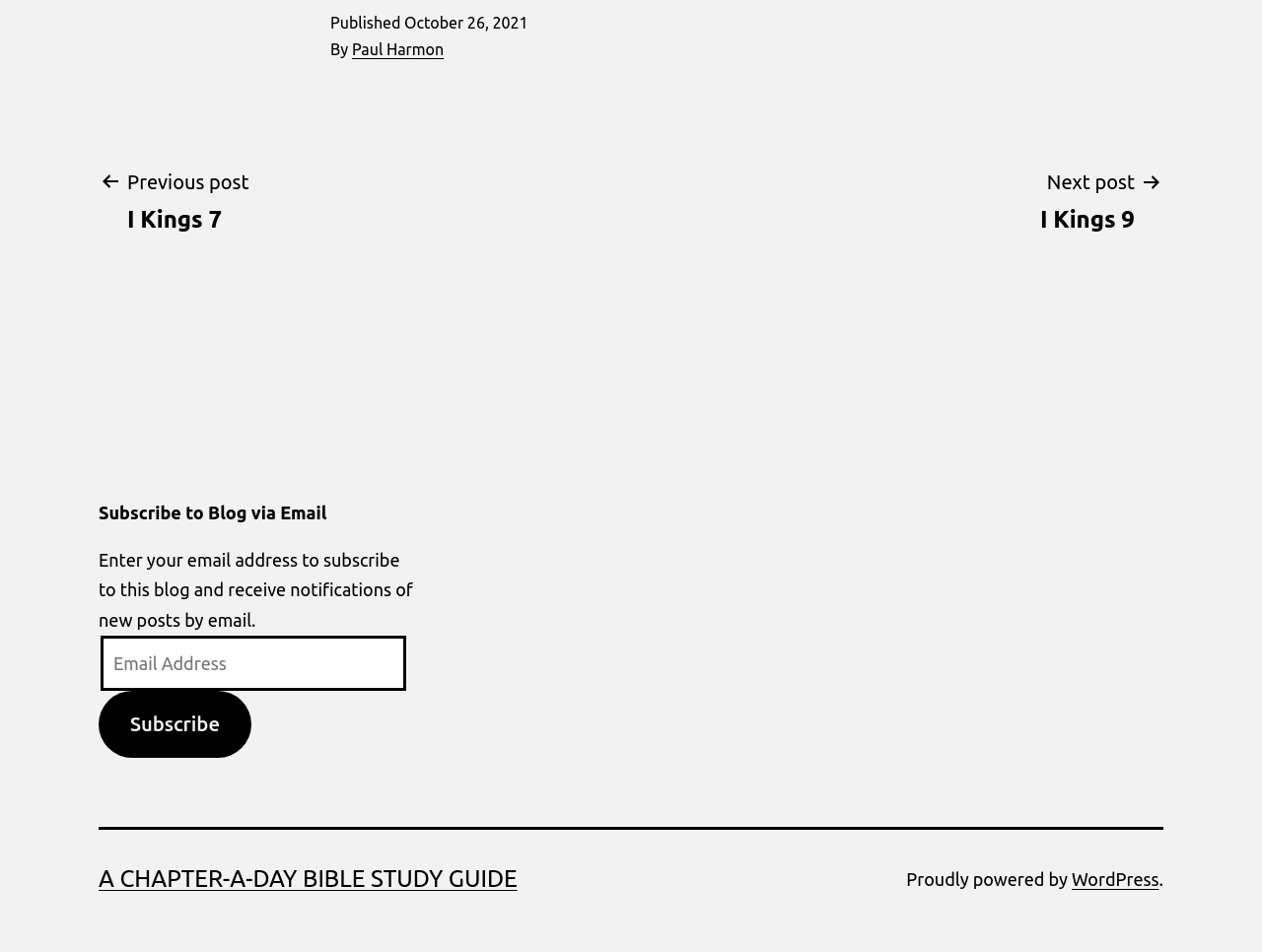Please provide a comprehensive answer to the question based on the screenshot: Who is the author of the post?

The author of the post is mentioned in the top section of the webpage, where it says 'By' followed by the name 'Paul Harmon', which is a link.